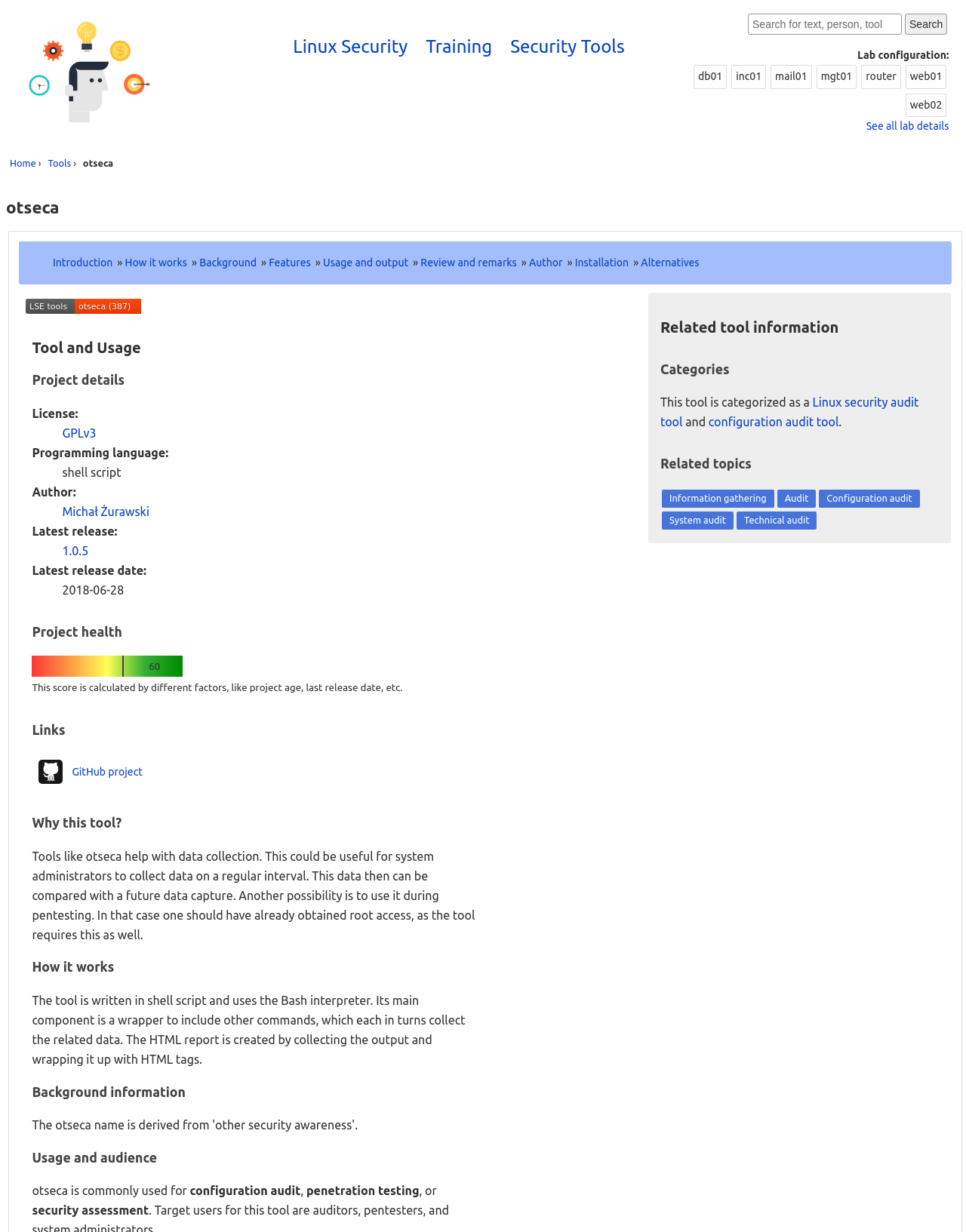Extract the bounding box coordinates of the UI element described by: "Linux security audit tool". The coordinates should include four float numbers ranging from 0 to 1, e.g., [left, top, right, bottom].

[0.684, 0.321, 0.951, 0.348]